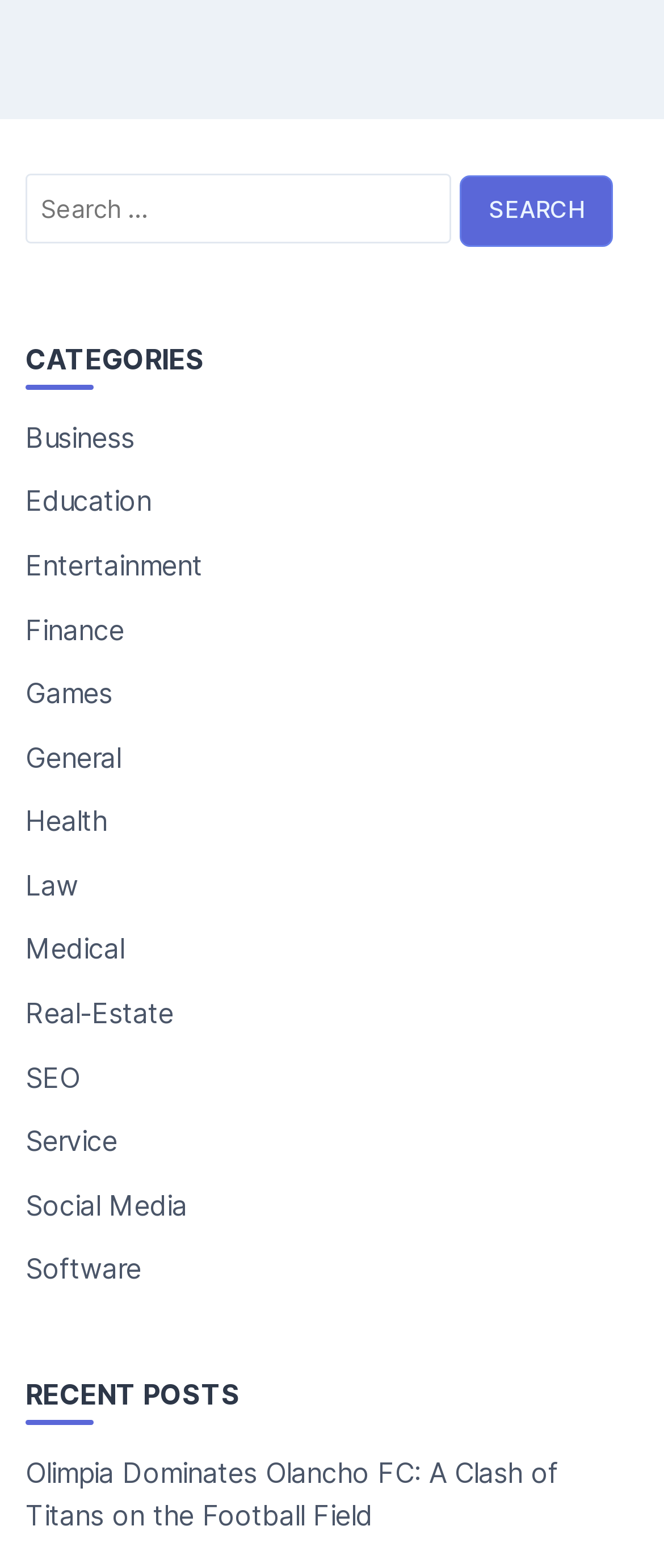Please identify the bounding box coordinates of the element that needs to be clicked to execute the following command: "Click on the Business category". Provide the bounding box using four float numbers between 0 and 1, formatted as [left, top, right, bottom].

[0.038, 0.268, 0.203, 0.29]